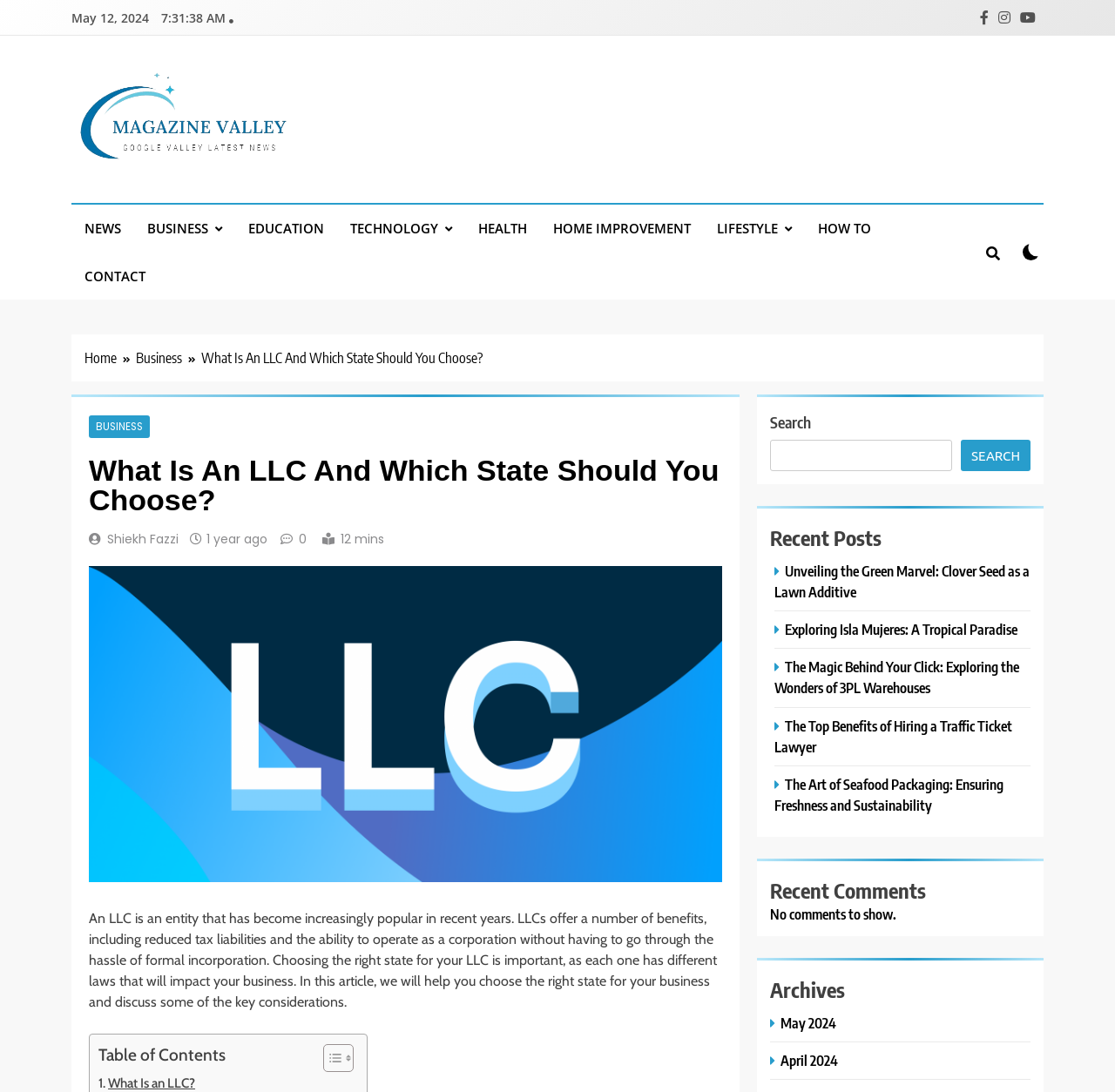Produce an extensive caption that describes everything on the webpage.

This webpage is titled "What Is An LLC And Which State Should You Choose?" and appears to be an article from Magazine Valley. At the top of the page, there is a date and time stamp, "May 12, 2024 7:31:40 AM", followed by a row of social media links and a link to the magazine's website. Below this, there is a navigation menu with links to various categories, including NEWS, BUSINESS, EDUCATION, and more.

The main content of the page is divided into sections. The first section is a header with the title of the article, "What Is An LLC And Which State Should You Choose?", and a link to the BUSINESS category. Below this, there is a brief summary of the article, which discusses the benefits of forming an LLC and the importance of choosing the right state for your business.

To the right of the main content, there is a search bar and a section titled "Recent Posts", which lists several article titles with links to each article. Below this, there is a section titled "Recent Comments", which currently has no comments to show. Finally, there is a section titled "Archives", which lists links to previous months, including May 2024 and April 2024.

Throughout the page, there are several images, including a logo for Magazine Valley and an image related to the article on LLCs. There are also several buttons and links, including a button to toggle the table of contents and links to social media profiles.